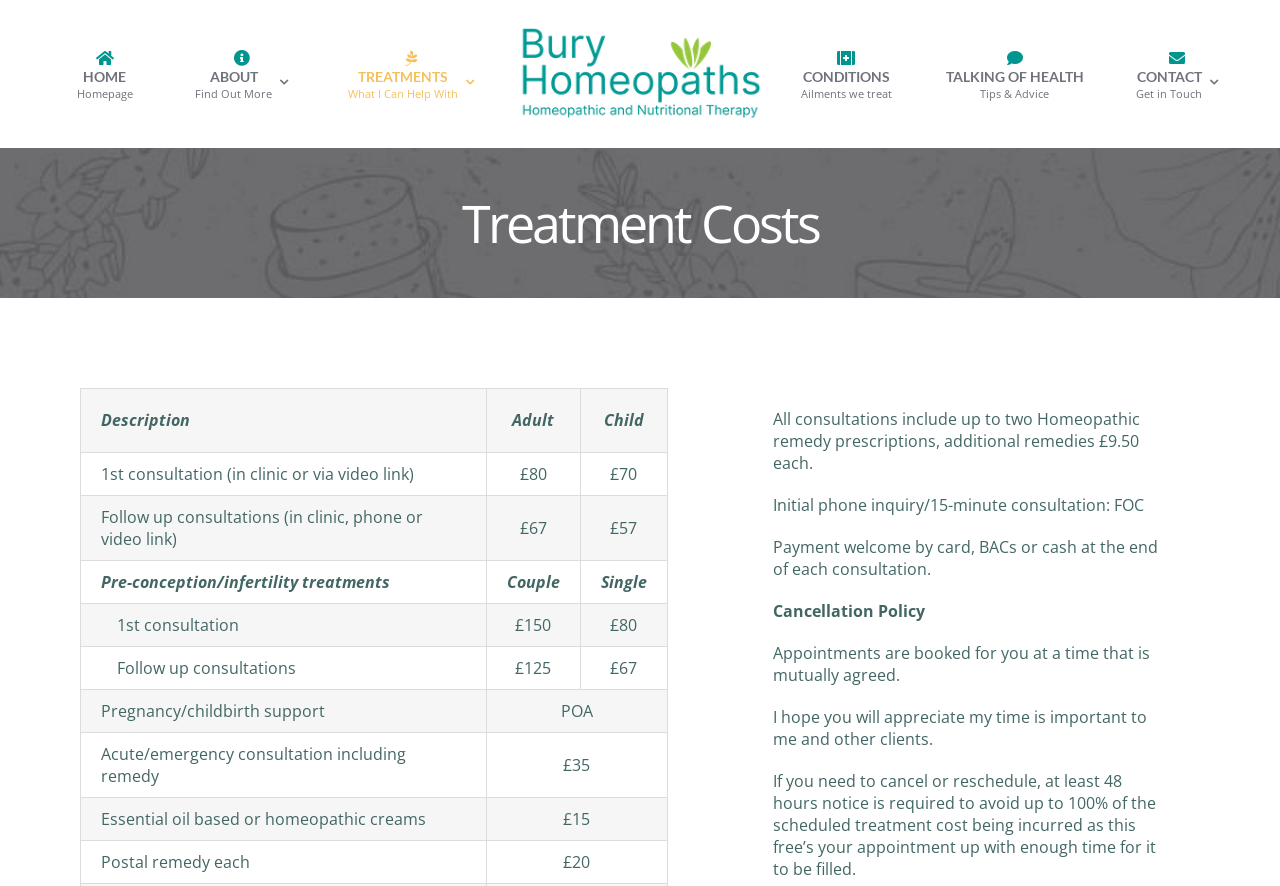What is the cost of a follow-up consultation for a child?
Using the image as a reference, deliver a detailed and thorough answer to the question.

The cost of a follow-up consultation for a child can be found in the table under the 'Treatment Costs' heading. The table has three columns: 'Description', 'Adult', and 'Child'. The row for 'Follow up consultations (in clinic, phone or video link)' shows the cost for a child as £57.